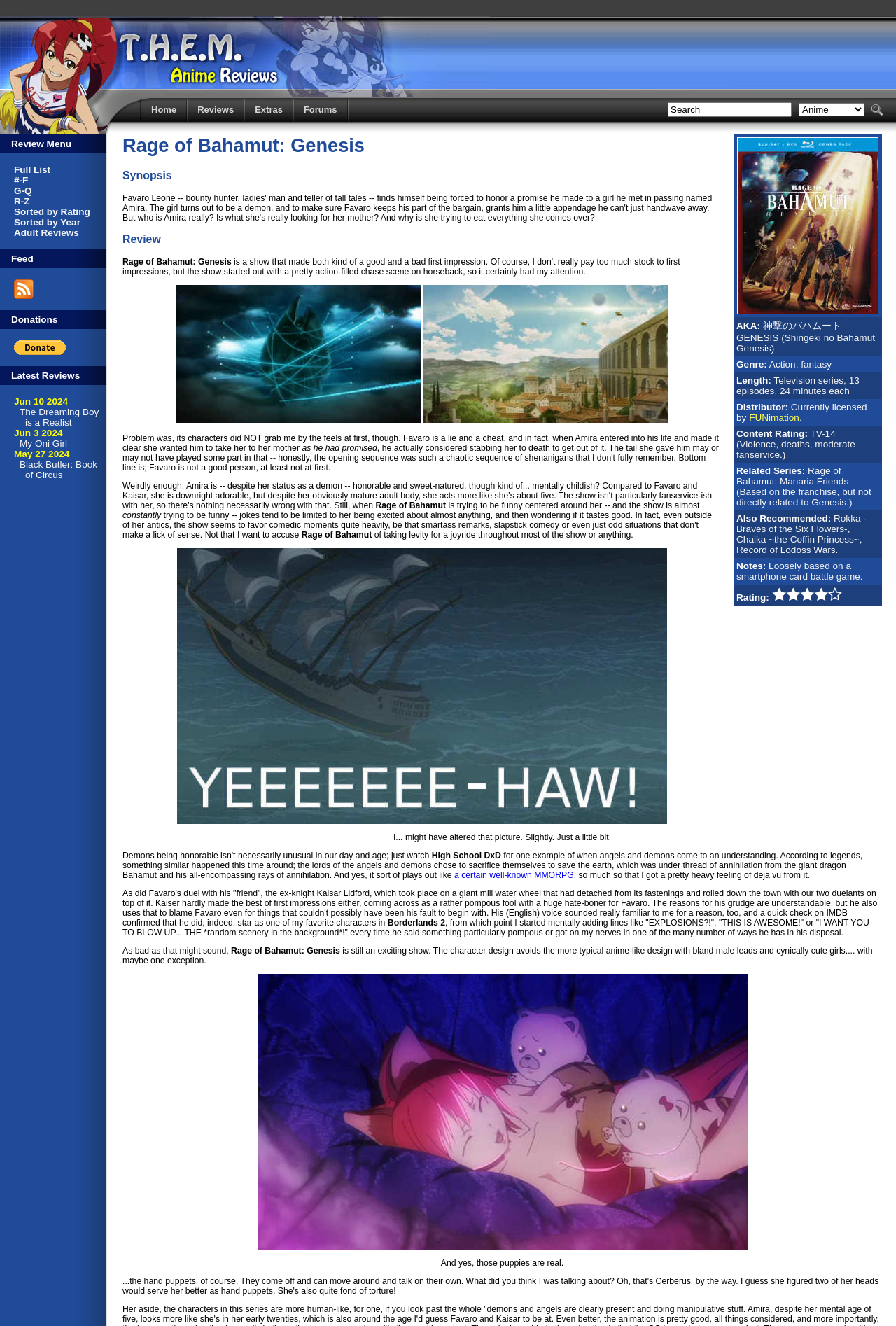Can you find and generate the webpage's heading?

Rage of Bahamut: Genesis